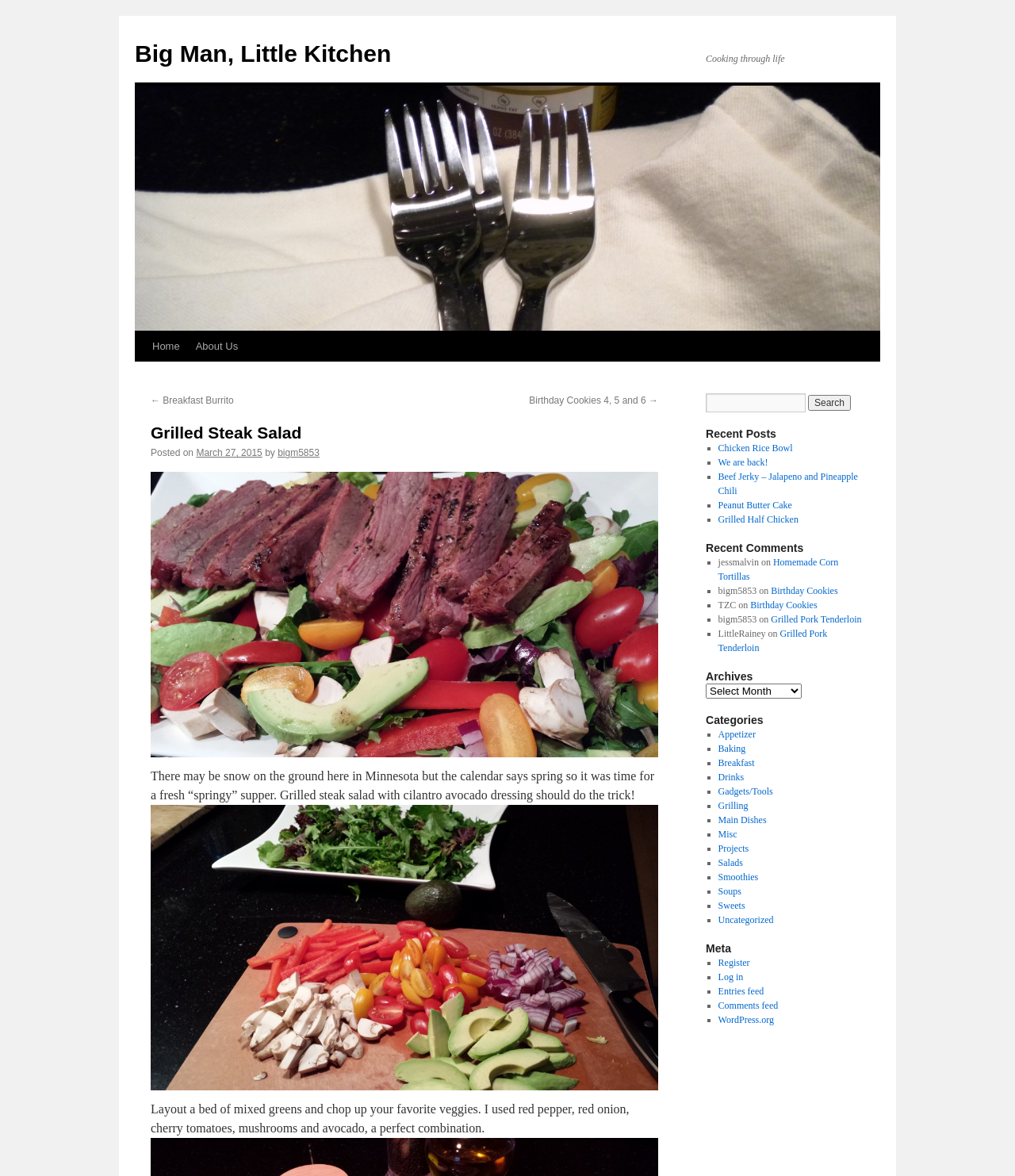Given the webpage screenshot and the description, determine the bounding box coordinates (top-left x, top-left y, bottom-right x, bottom-right y) that define the location of the UI element matching this description: Big Man, Little Kitchen

[0.133, 0.034, 0.385, 0.057]